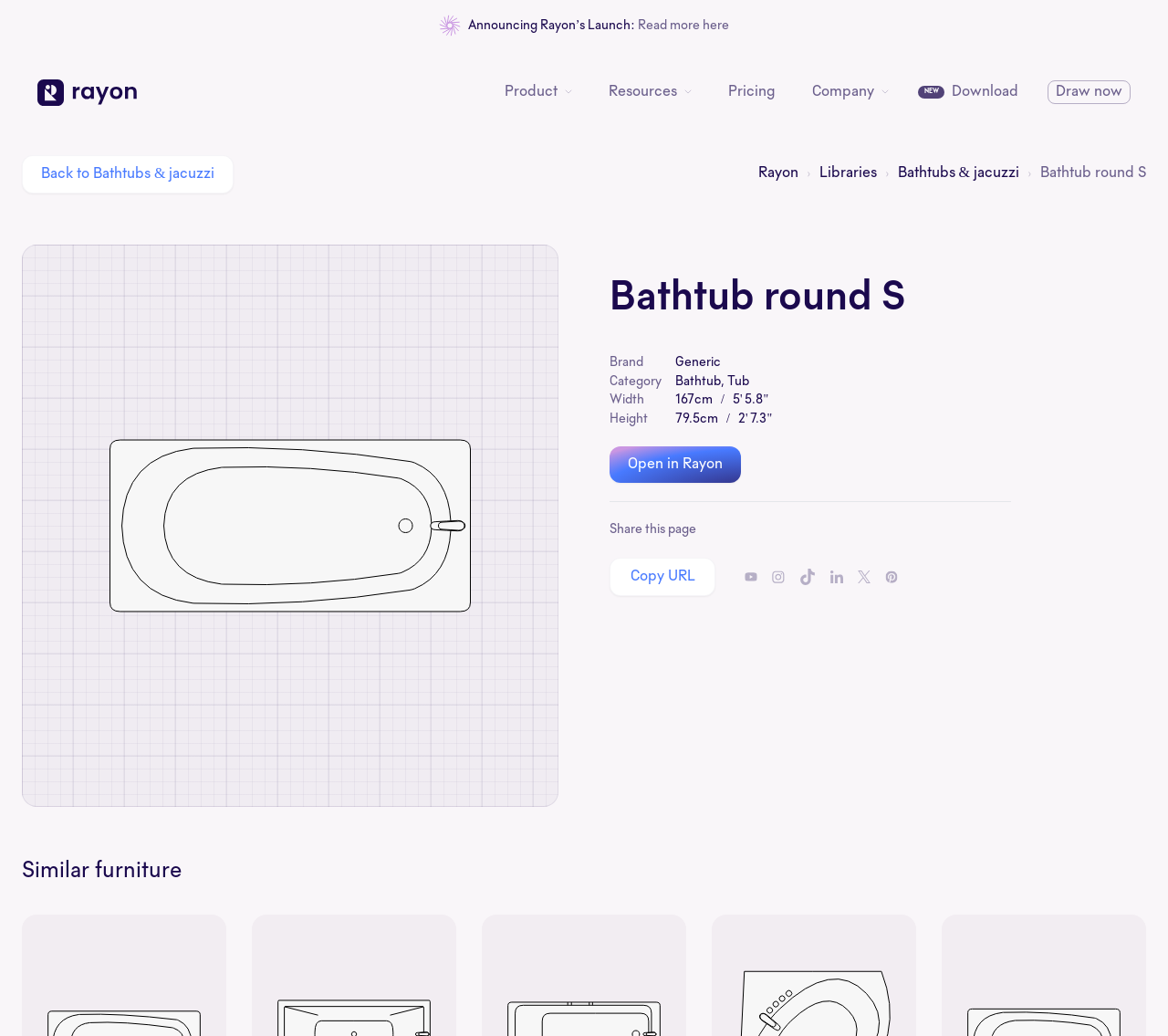Identify the bounding box coordinates necessary to click and complete the given instruction: "View Website Stats".

None